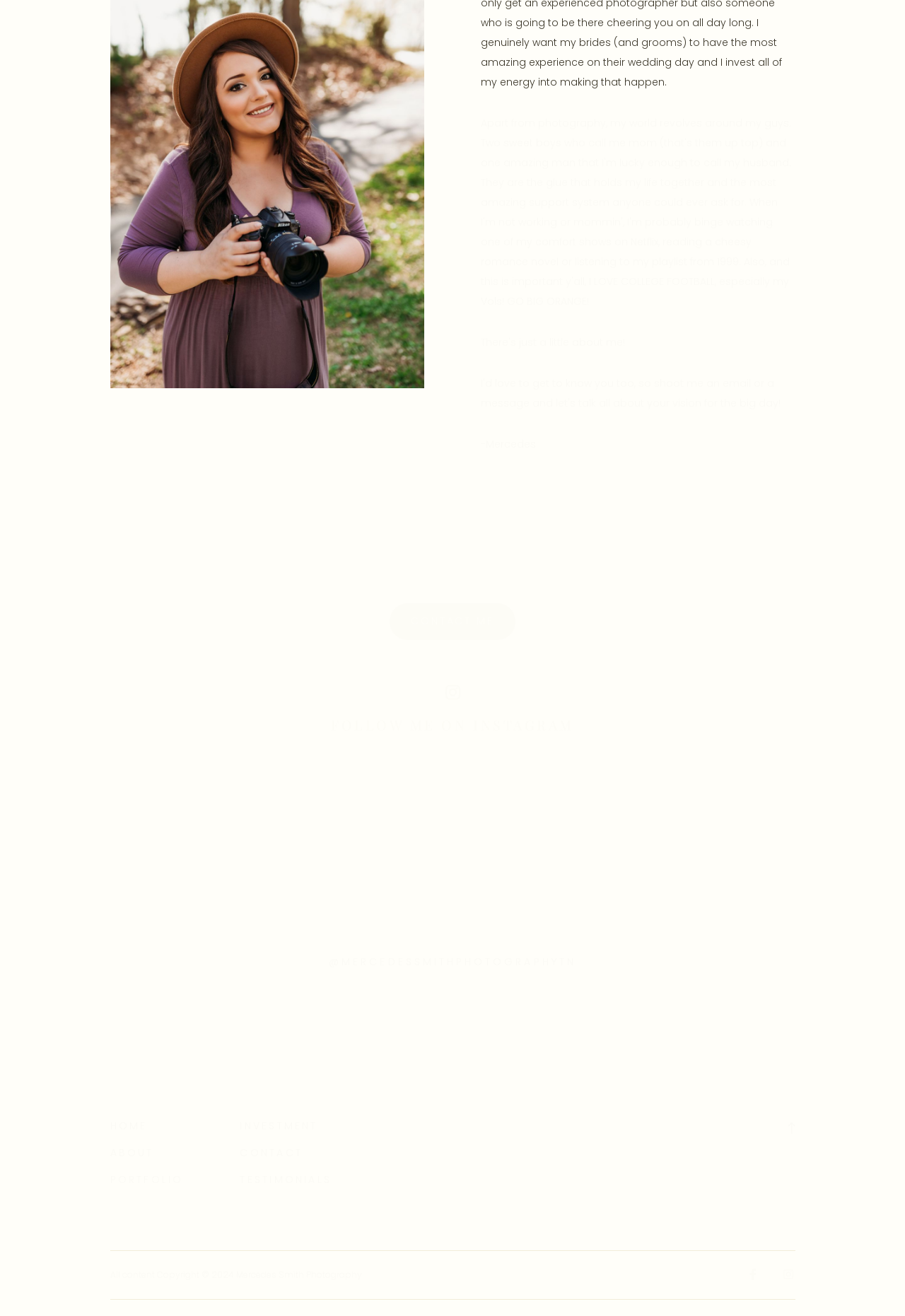Identify the bounding box coordinates for the element that needs to be clicked to fulfill this instruction: "follow me on instagram". Provide the coordinates in the format of four float numbers between 0 and 1: [left, top, right, bottom].

[0.363, 0.725, 0.637, 0.736]